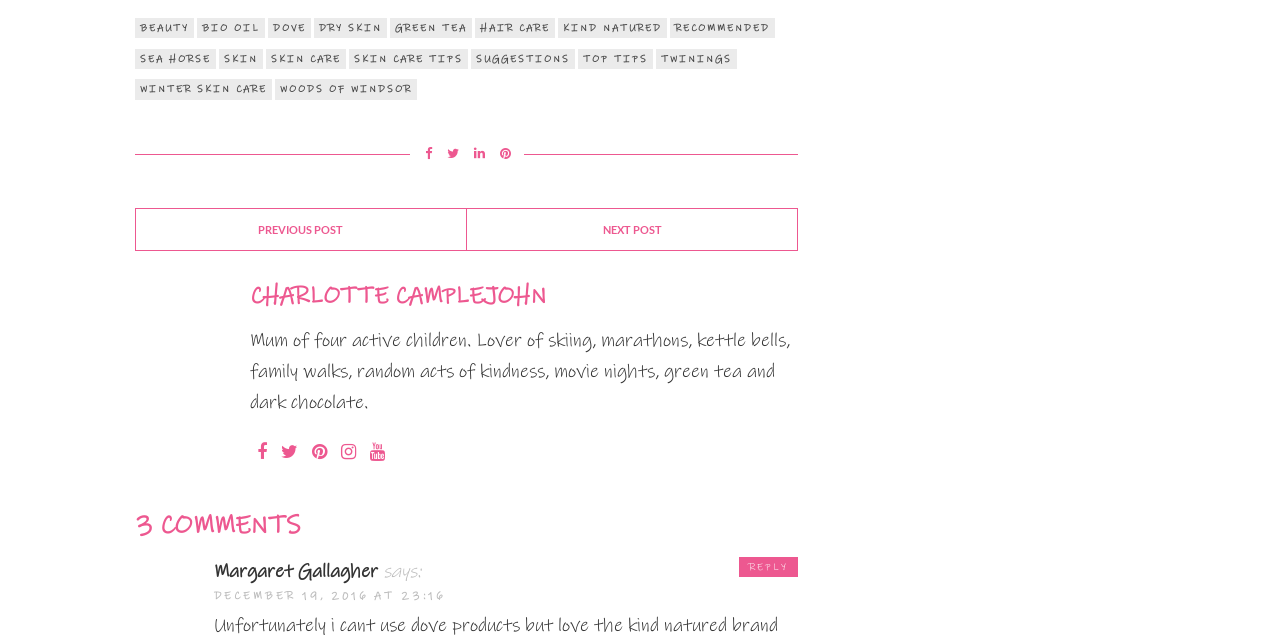Given the description December 19, 2016 at 23:16, predict the bounding box coordinates of the UI element. Ensure the coordinates are in the format (top-left x, top-left y, bottom-right x, bottom-right y) and all values are between 0 and 1.

[0.167, 0.92, 0.348, 0.942]